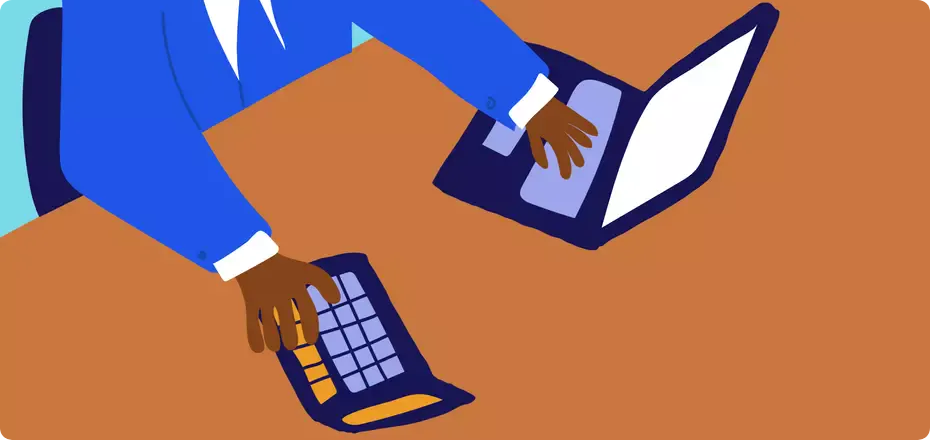Provide a comprehensive description of the image.

The image depicts a professional engaged in work, showcasing a modern workspace. Two hands are prominently displayed—one is typing on a sleek laptop while the other is using a digital calculator or numeric keypad. The individual is dressed in a blue suit jacket, suggesting a formal approach to their tasks. The background features a warm, neutral tone, enhancing the workspace ambiance. This scene encapsulates a blend of technology and professionalism, highlighting the importance of tools like laptops and calculators in managing finances, particularly in the context of ecommerce accounting, as suggested by the accompanying content.